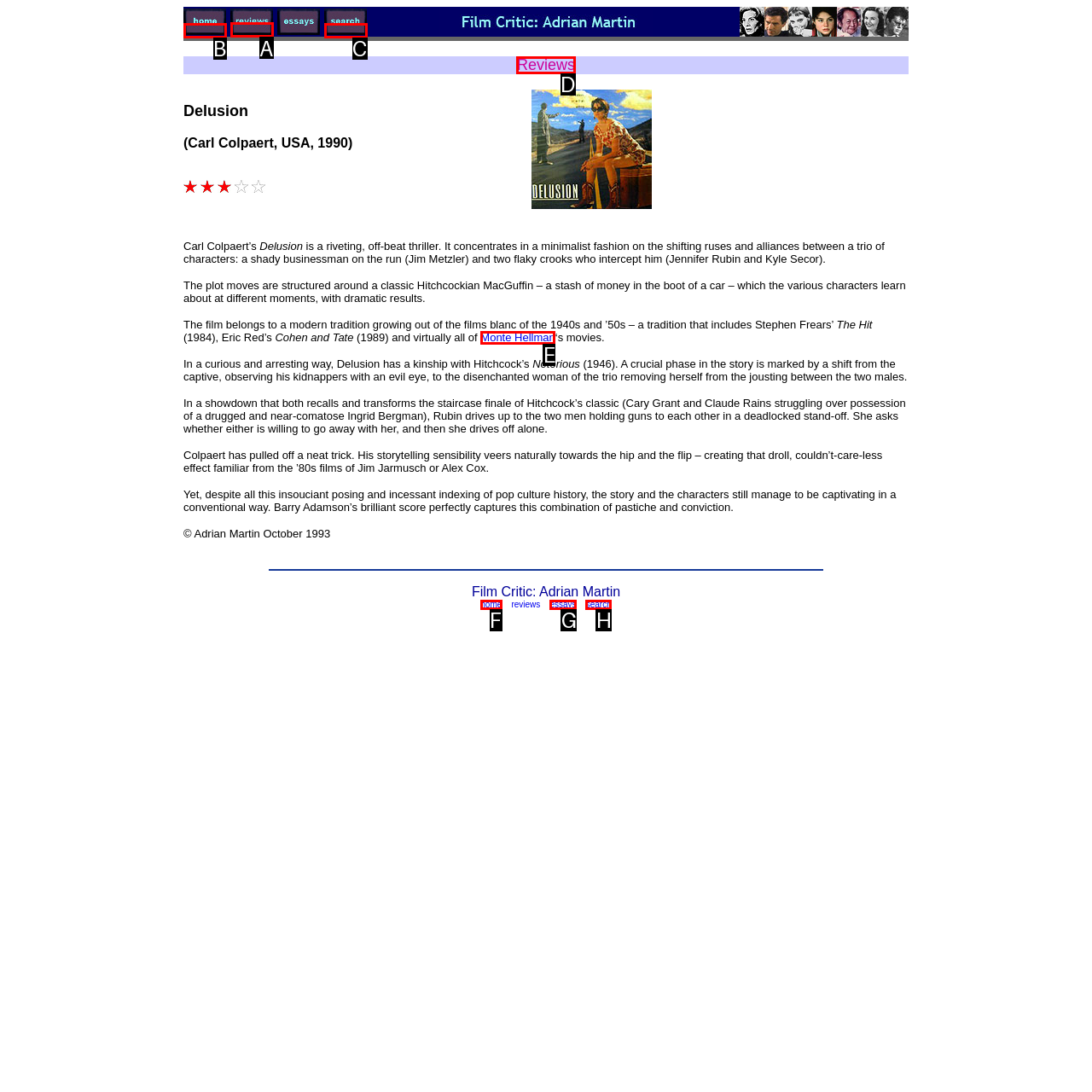Identify the HTML element I need to click to complete this task: read reviews Provide the option's letter from the available choices.

A